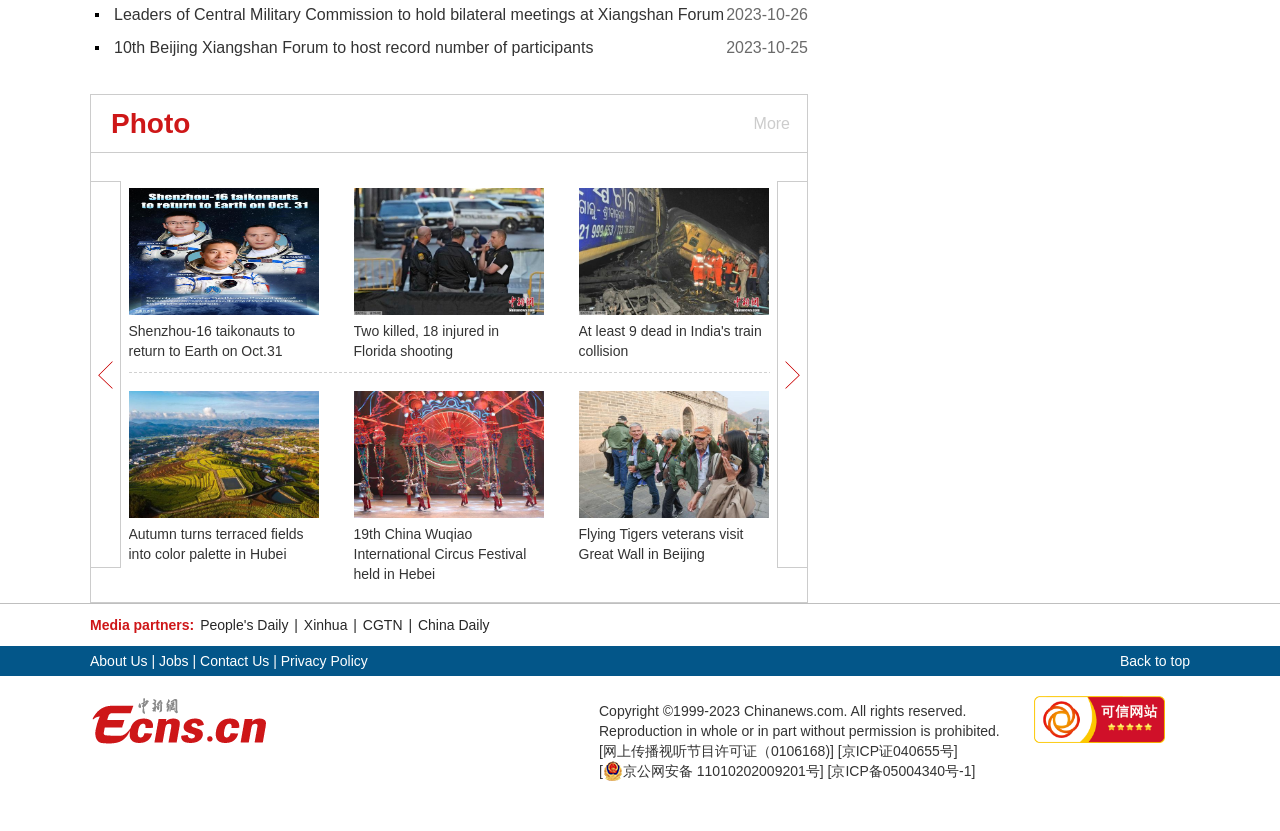Please provide a comprehensive response to the question below by analyzing the image: 
What is the copyright year range of Chinanews.com?

I found the copyright information at the bottom of the webpage, which states 'Copyright ©1999-2023 Chinanews.com. All rights reserved.'.